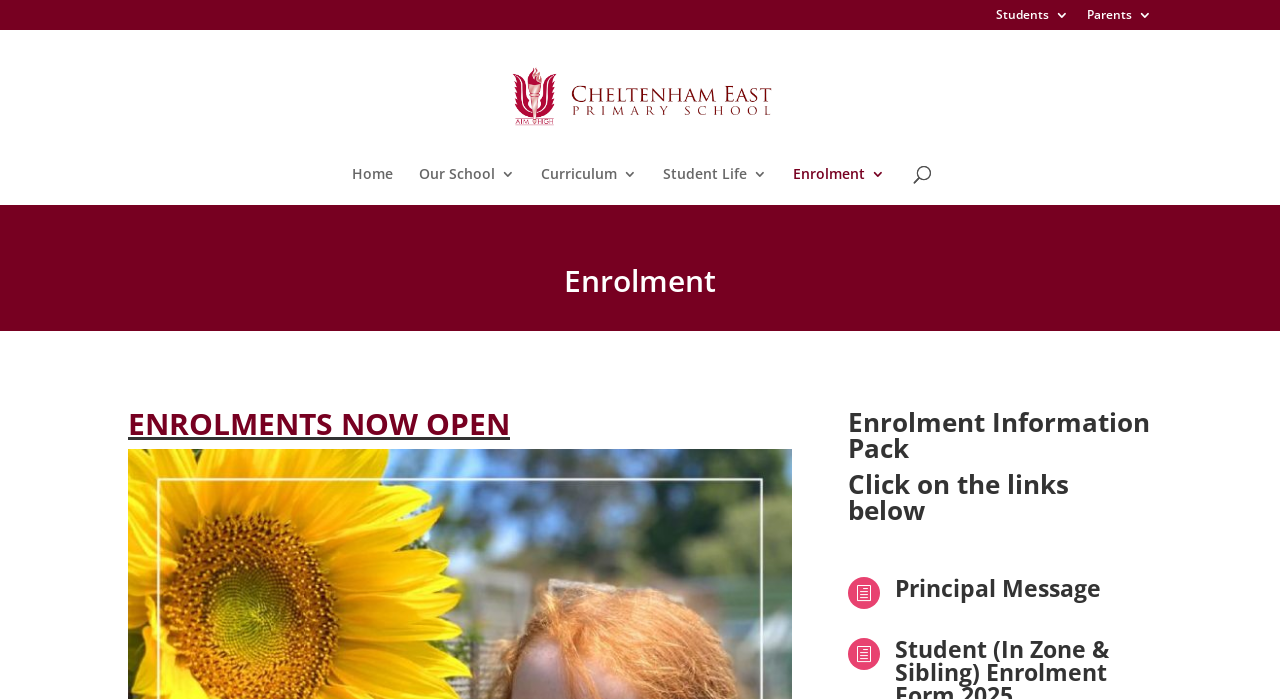Please find and report the bounding box coordinates of the element to click in order to perform the following action: "Read the 'Enrolment Information Pack'". The coordinates should be expressed as four float numbers between 0 and 1, in the format [left, top, right, bottom].

[0.663, 0.585, 0.9, 0.674]